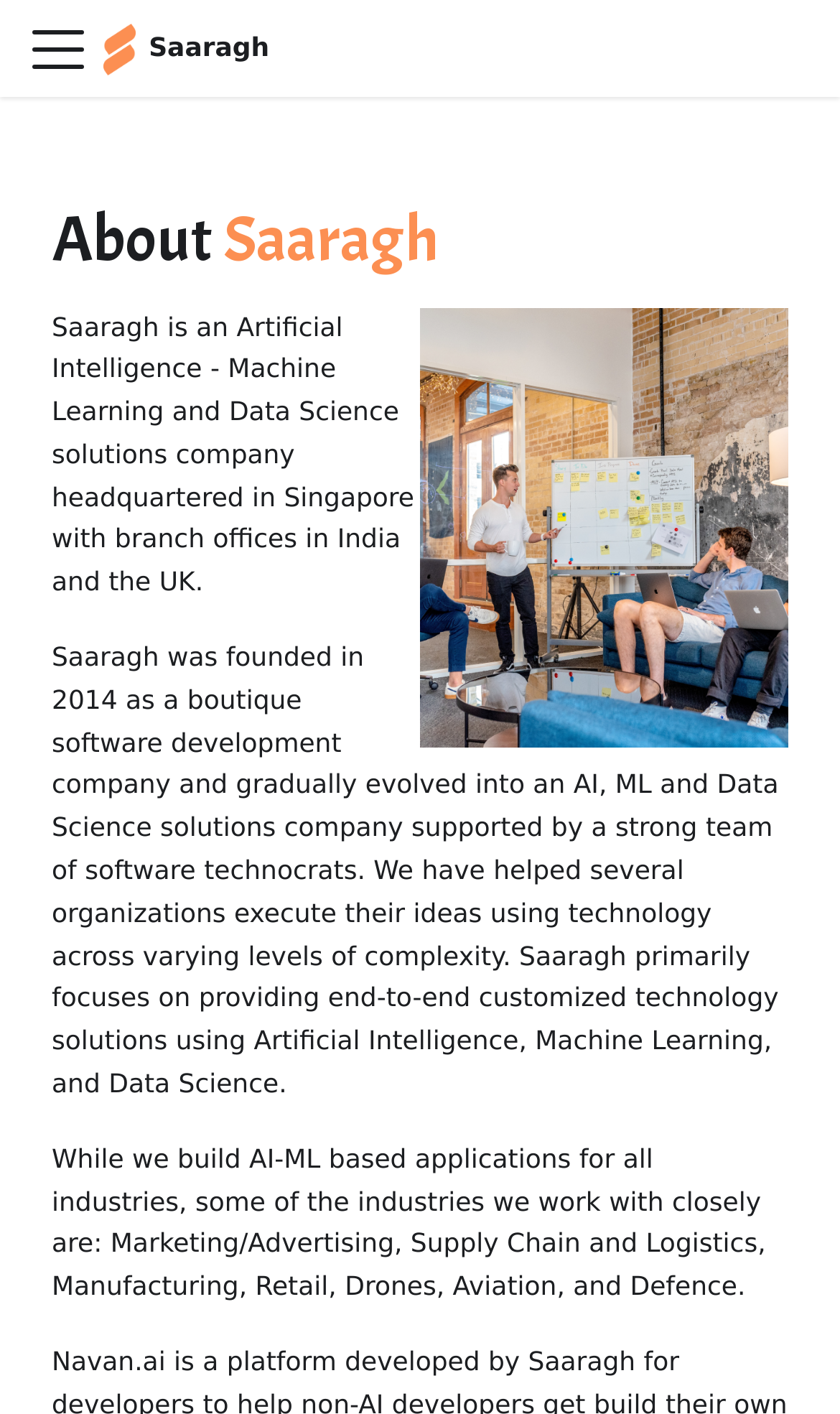Where is the company headquartered?
From the image, respond with a single word or phrase.

Singapore